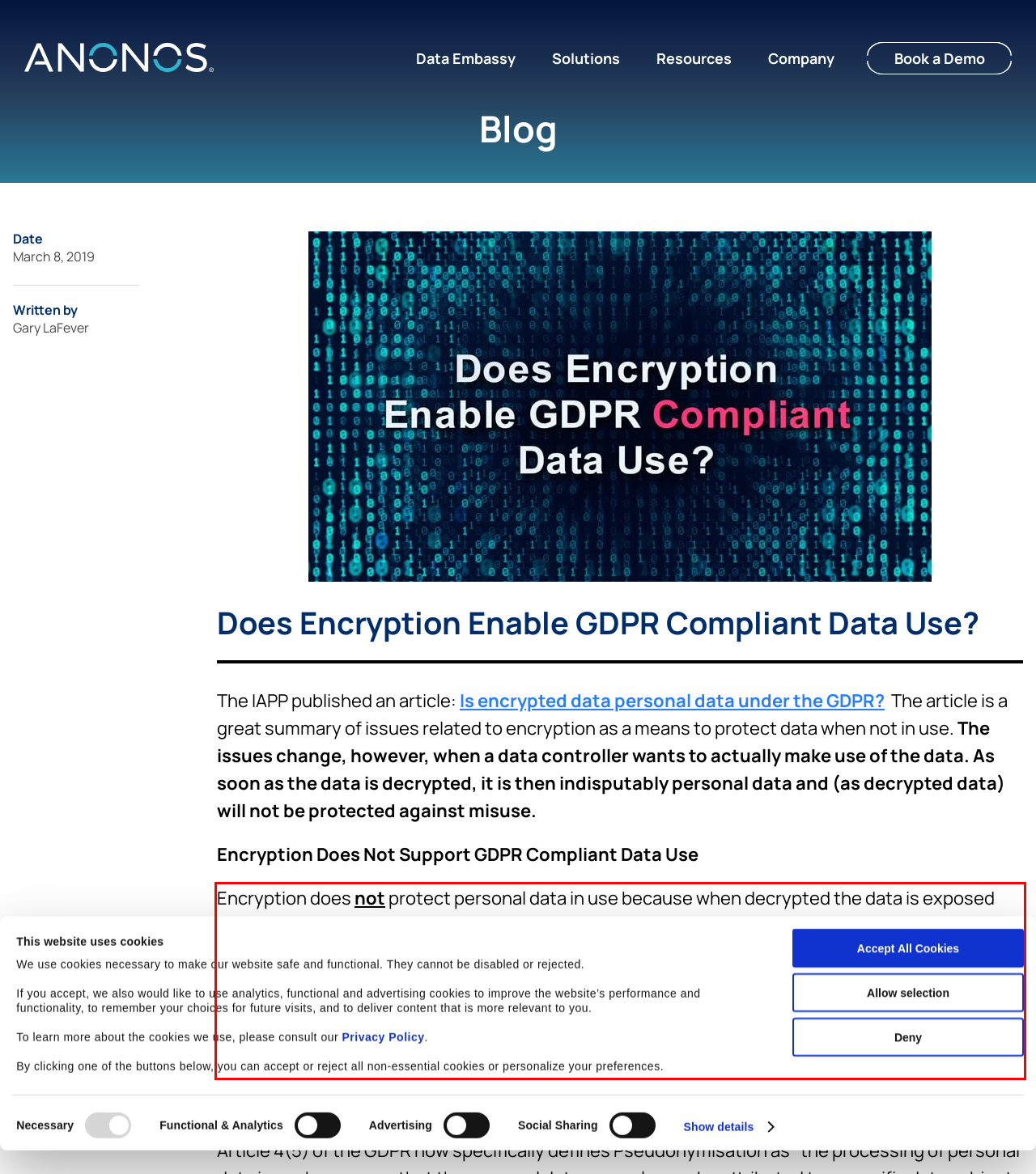Given a screenshot of a webpage containing a red rectangle bounding box, extract and provide the text content found within the red bounding box.

Encryption does not protect personal data in use because when decrypted the data is exposed and vulnerable to misuse. Similarly, Differential Privacy, Static Tokenisation and data masking do not protect personal data from unauthorized re-identification when data sets are combined and used for multiple use purposes via the "Mosaic Effect." In contrast, Pseudonymisation has gained attention with its explicit codification in the GDPR. Legal experts have highlighted the potential for new Pseudonymisation technologies to address the unique privacy issues raised for legal possession and processing of personal data.